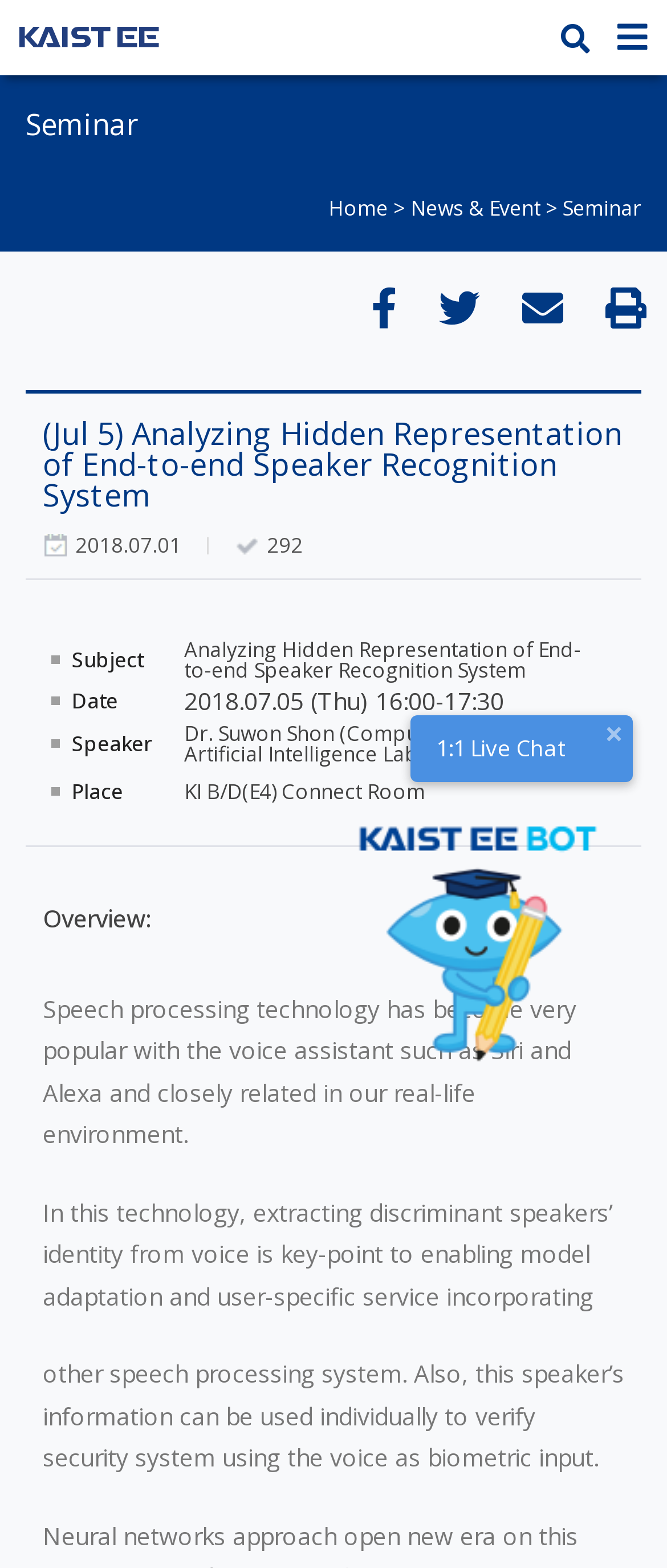What is the significance of speaker's information in speech processing technology?
Use the information from the screenshot to give a comprehensive response to the question.

I found the significance of speaker's information by reading the paragraph under the 'Overview:' section. It mentions that the speaker's information can be used individually to verify security system using the voice as biometric input.